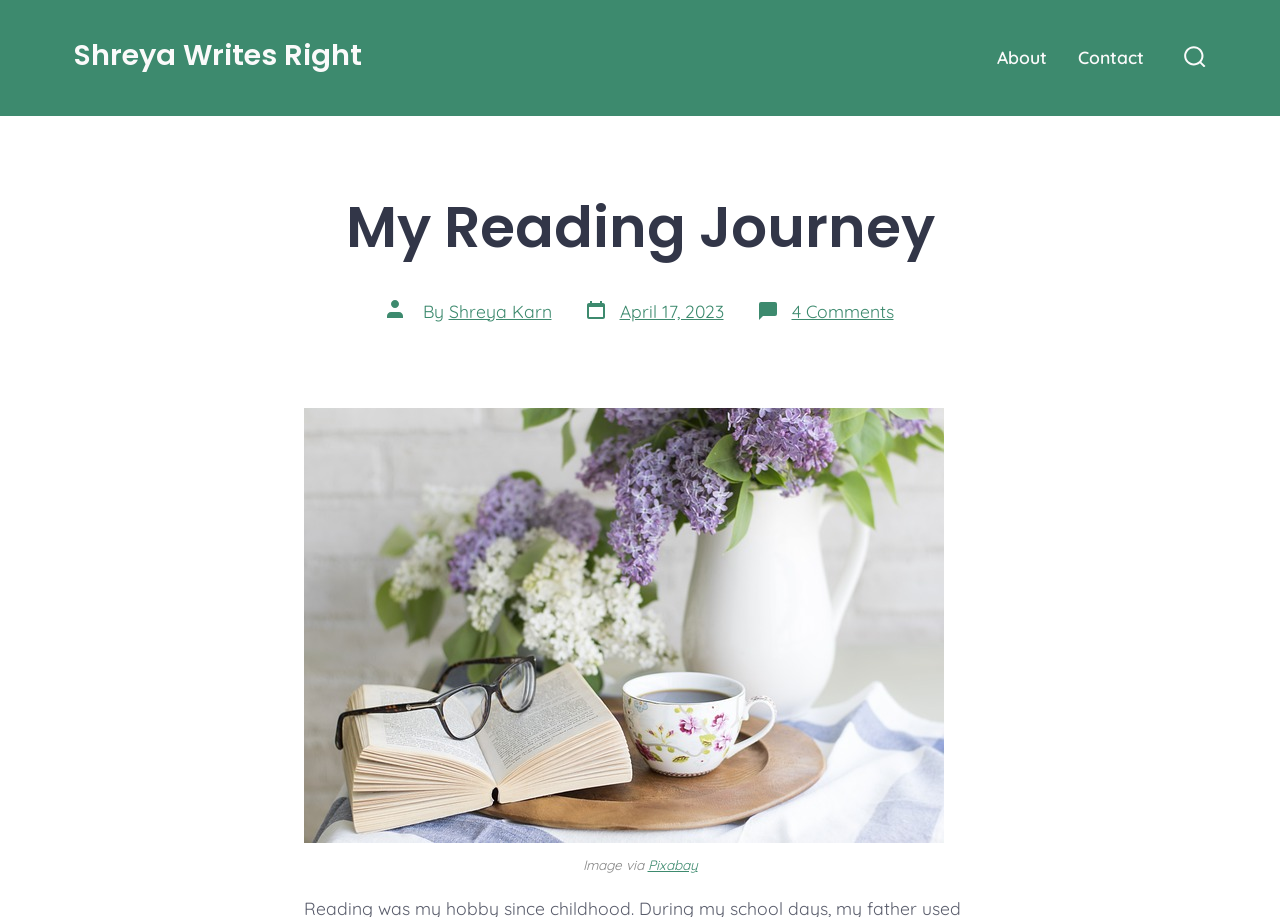What is the author's name?
Use the image to give a comprehensive and detailed response to the question.

The author's name can be found in the header section of the webpage, where it is written 'By Shreya Karn'.